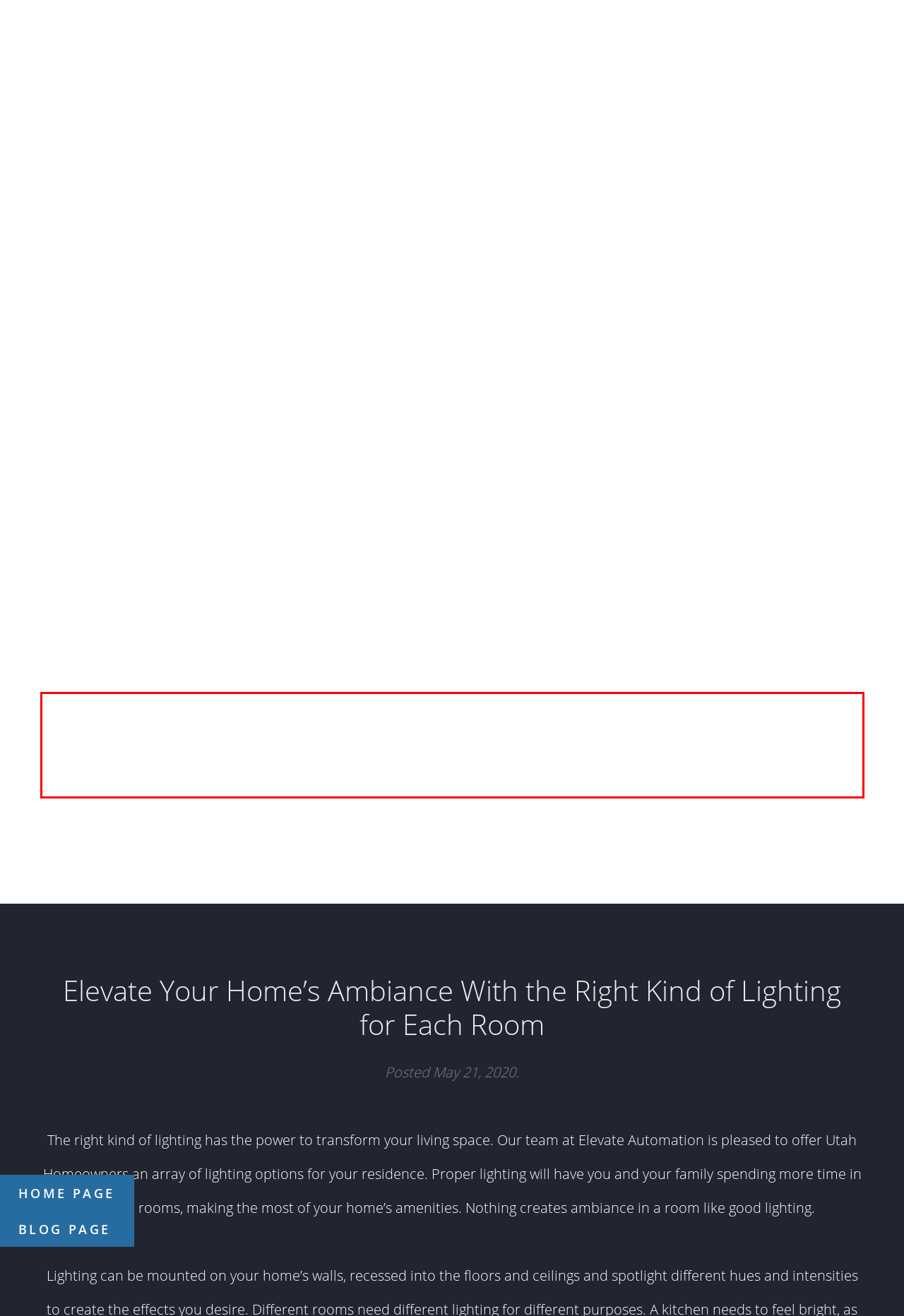Using the webpage screenshot, recognize and capture the text within the red bounding box.

If you are looking to improve the lighting in your home, we welcome you to give our experienced Elevate Automation team in Utah a call at 801-901-8840 or scroll down the page to fill out our online contact request. We look forward to helping you with your home lighting needs!